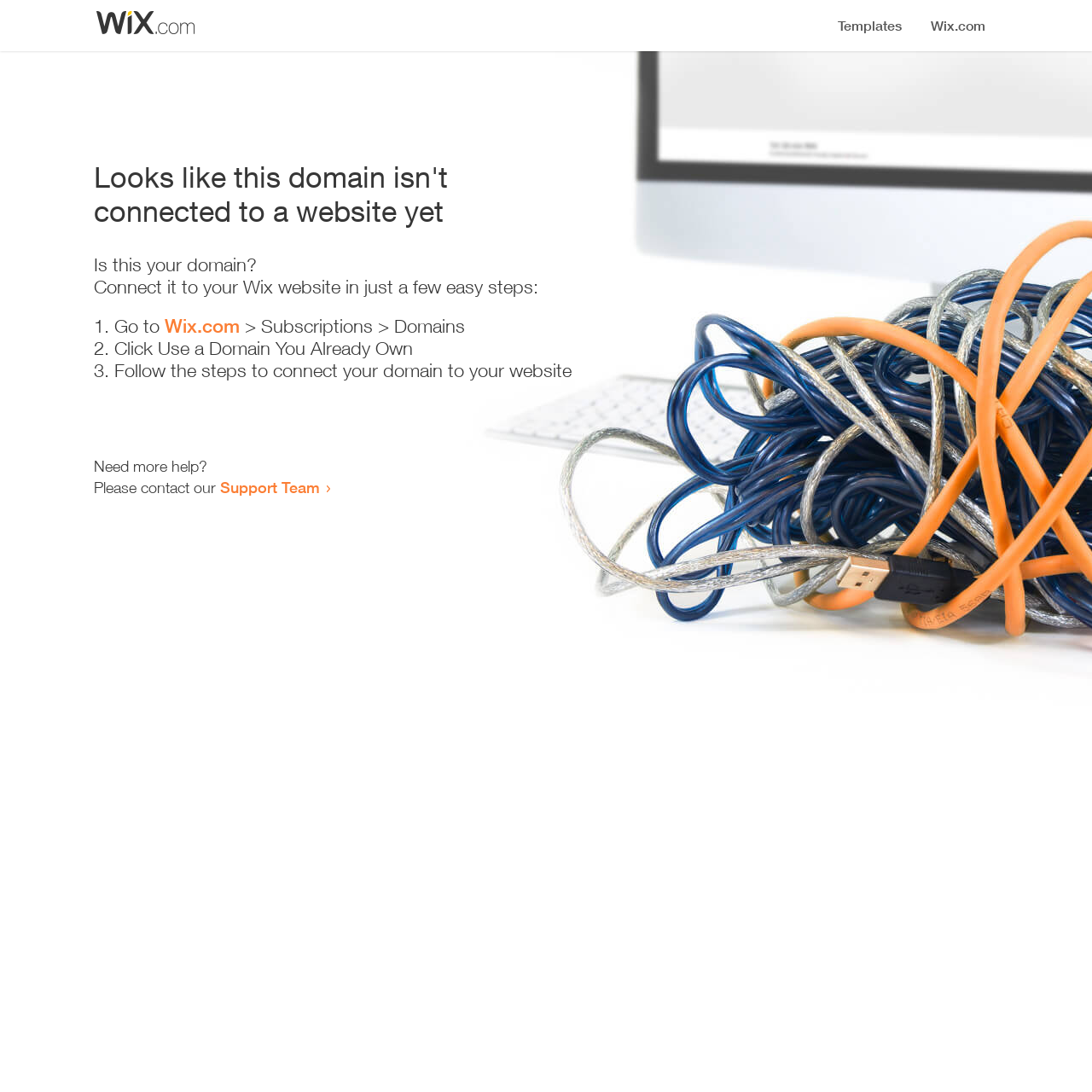Extract the bounding box coordinates for the UI element described as: "Support Team".

[0.202, 0.438, 0.293, 0.455]